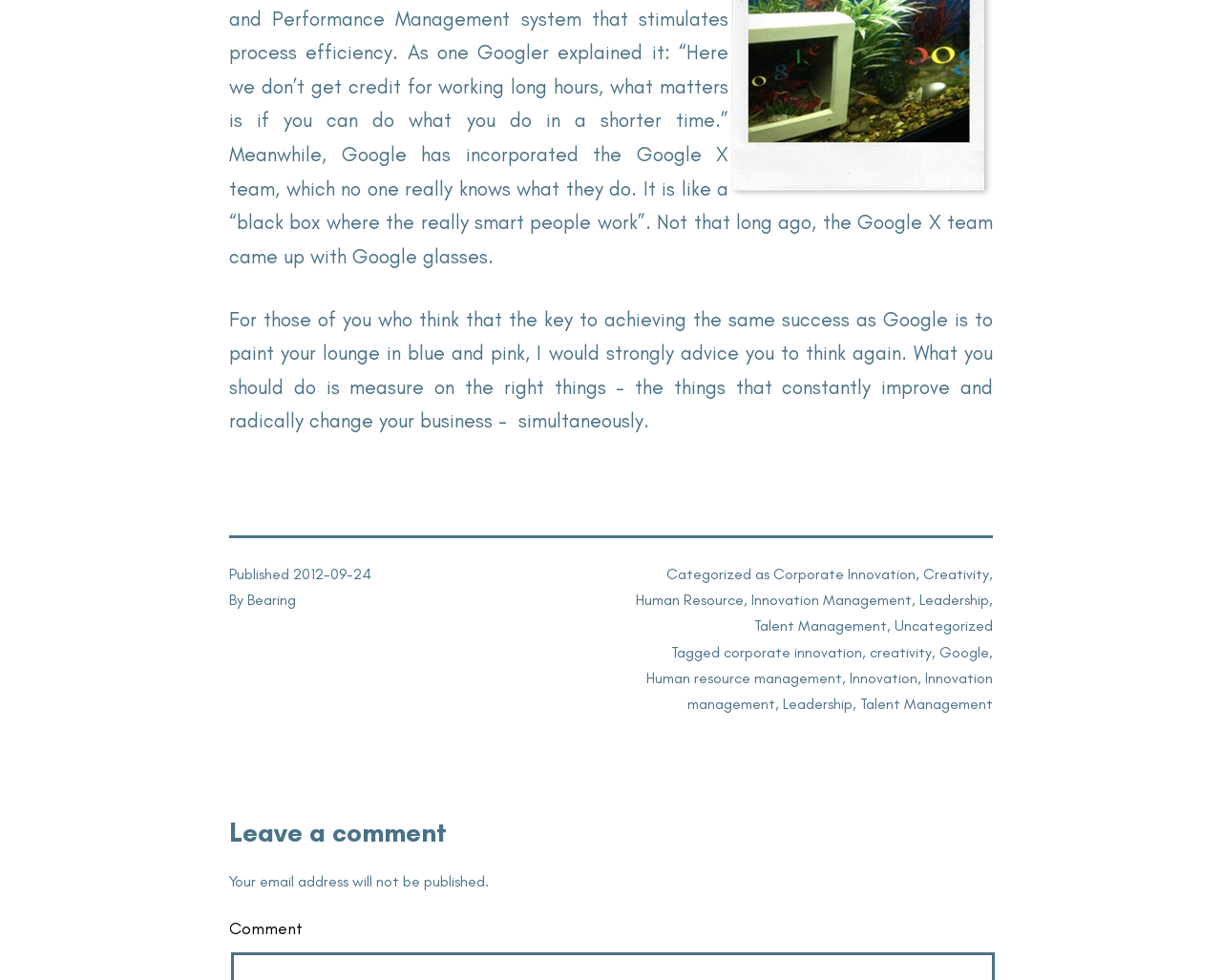Calculate the bounding box coordinates of the UI element given the description: "creativity".

[0.712, 0.656, 0.762, 0.674]